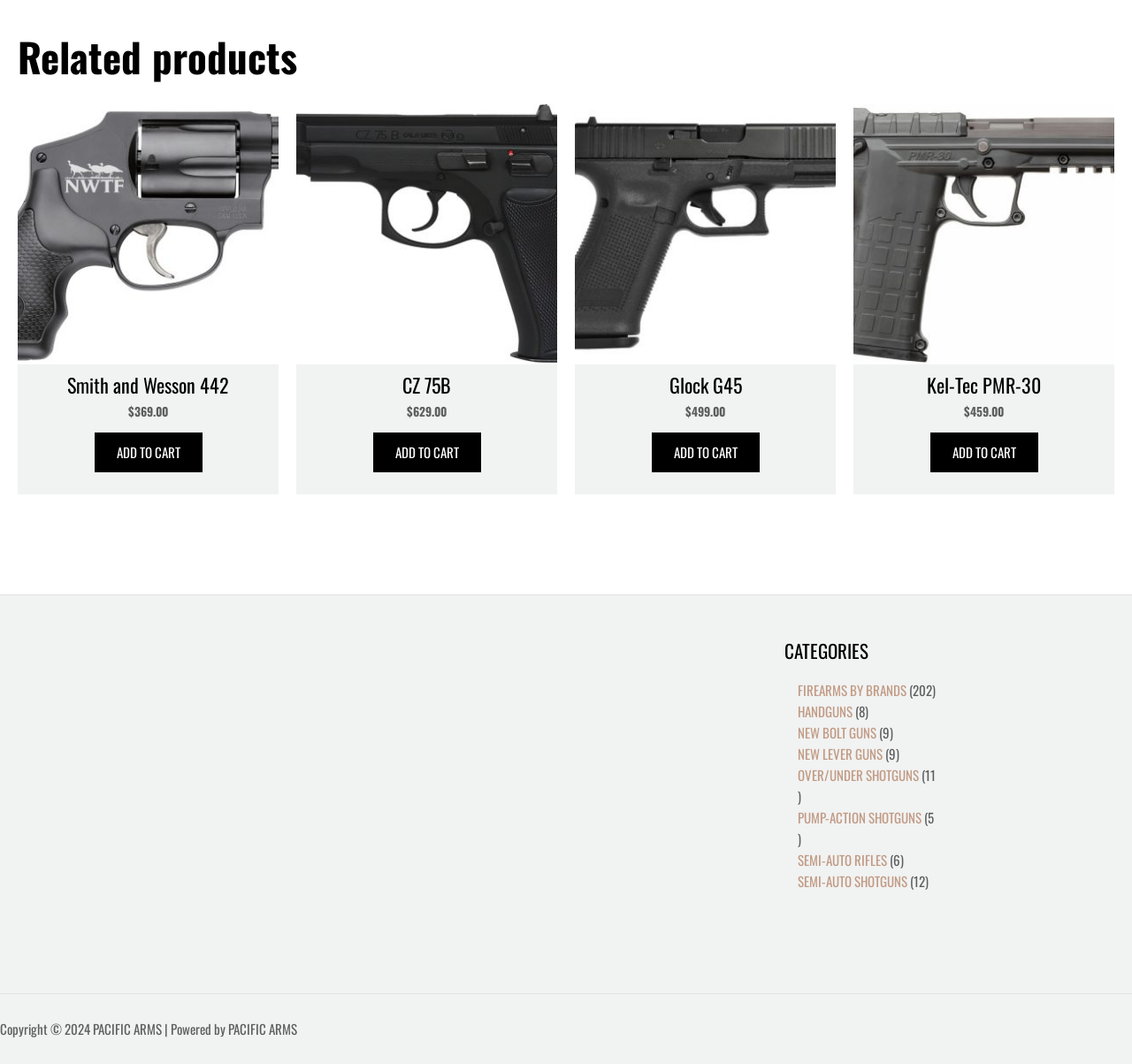What is the product being reviewed?
From the image, provide a succinct answer in one word or a short phrase.

Sig Sauer P226